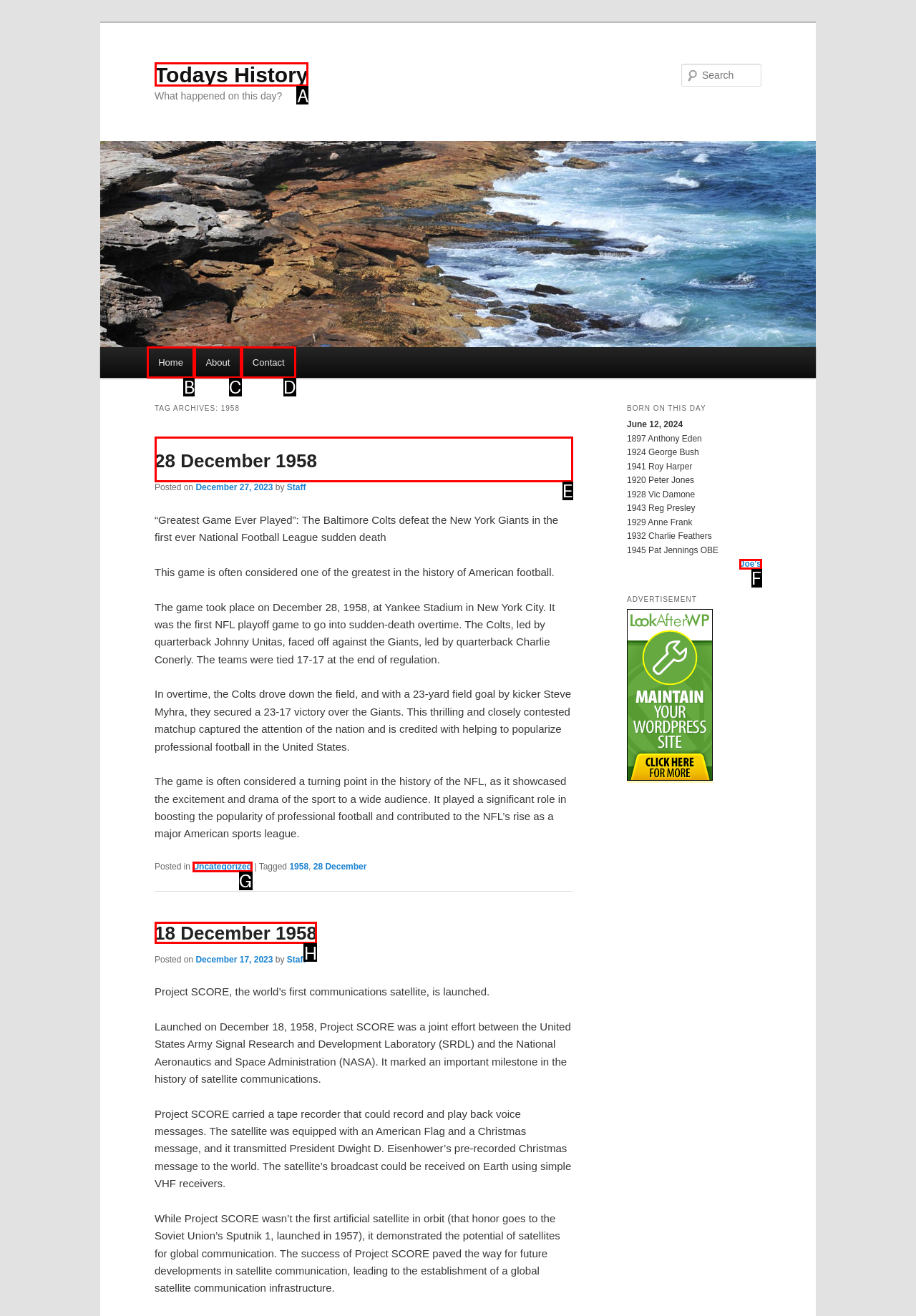Specify the letter of the UI element that should be clicked to achieve the following: Read about December 28, 1958
Provide the corresponding letter from the choices given.

E